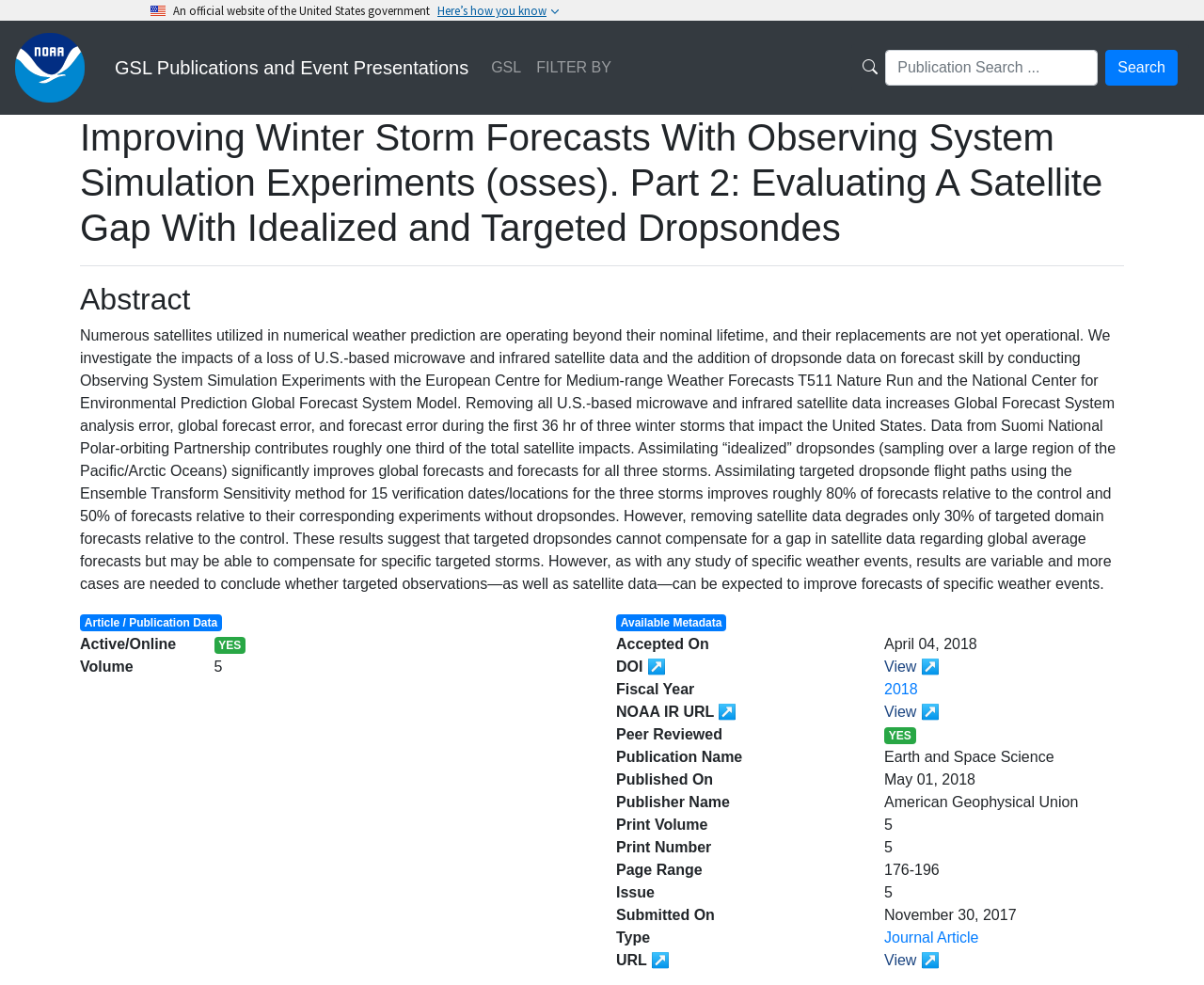Is the publication peer-reviewed?
Give a detailed and exhaustive answer to the question.

The publication metadata section on the webpage indicates that the publication is peer-reviewed, with the text 'Peer Reviewed' and a link to 'YES'.